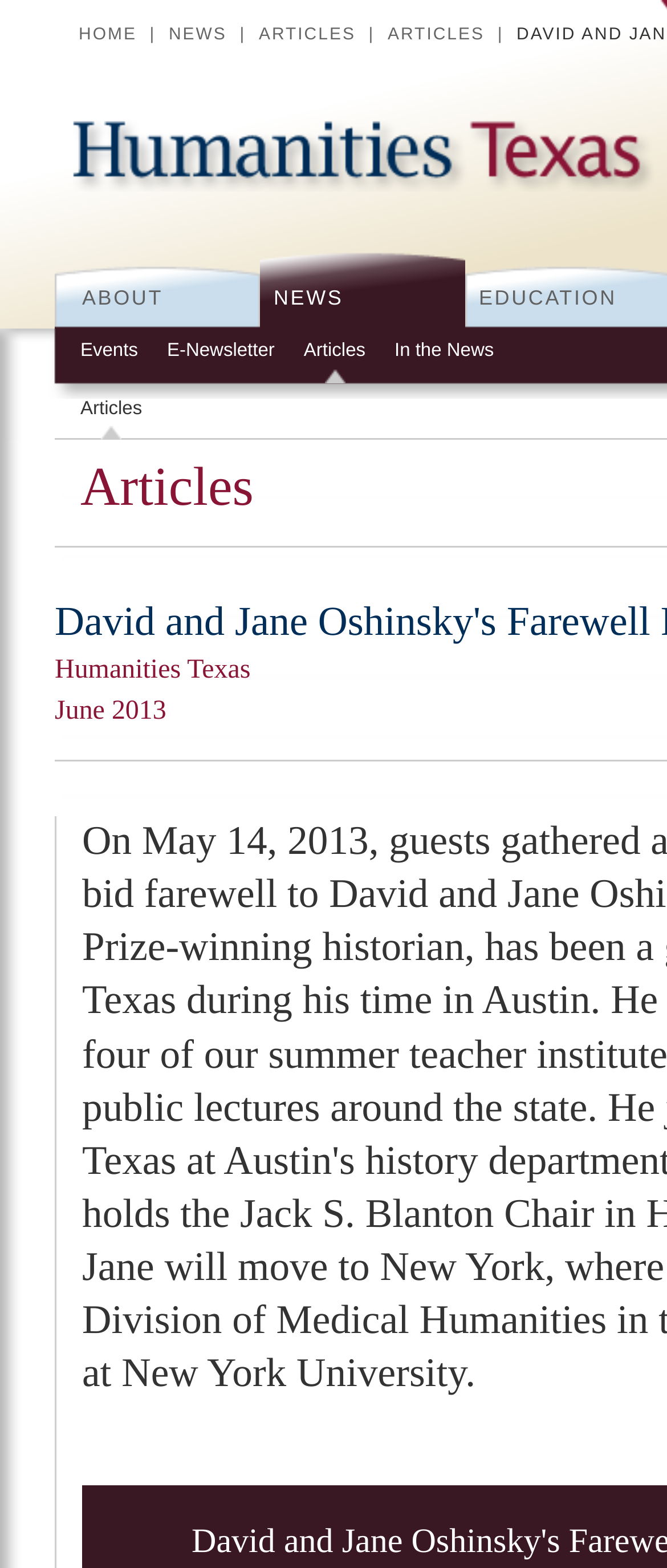Please mark the bounding box coordinates of the area that should be clicked to carry out the instruction: "go to Humanities Texas homepage".

[0.077, 0.07, 1.0, 0.122]